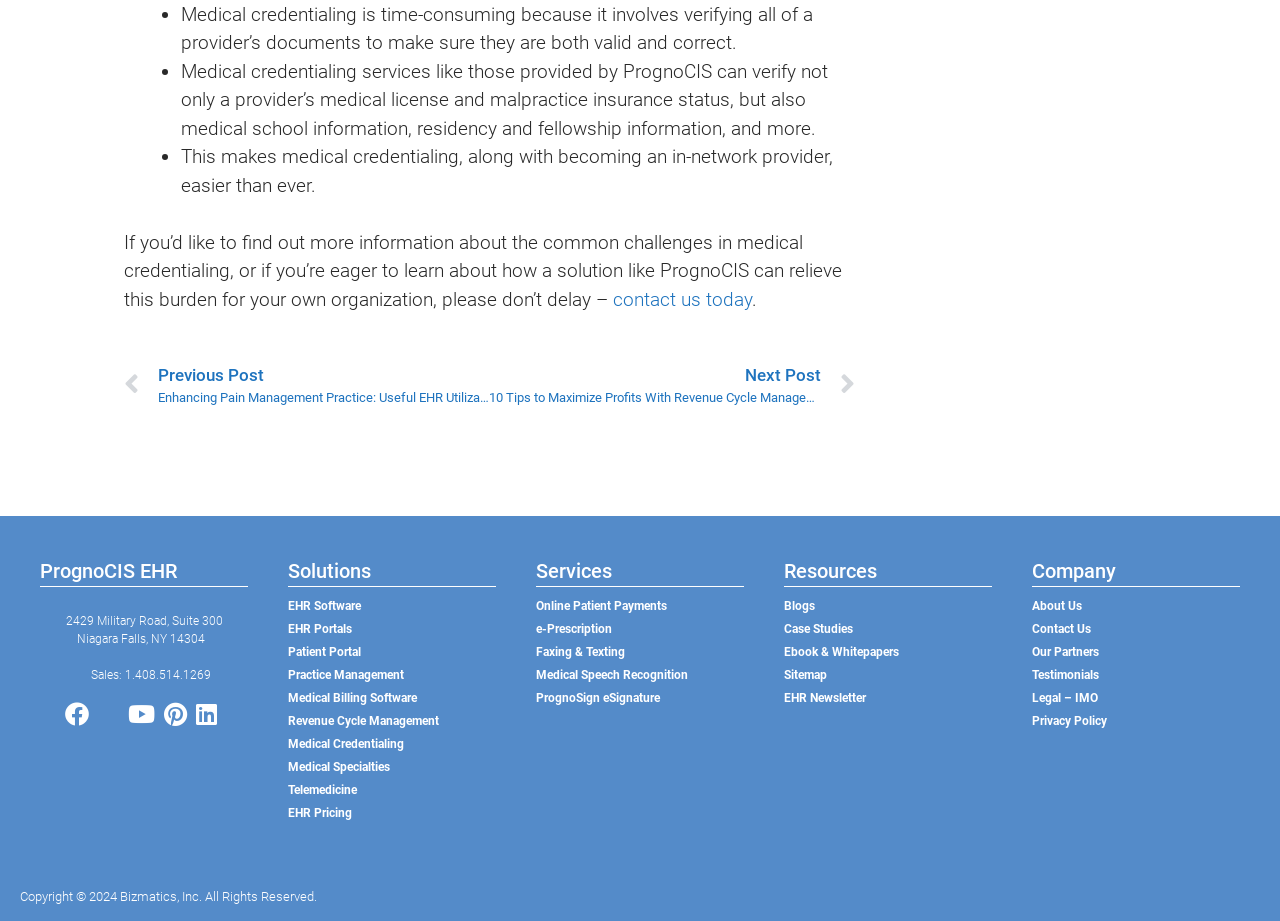Find the bounding box coordinates of the clickable area that will achieve the following instruction: "contact us today".

[0.479, 0.313, 0.588, 0.338]